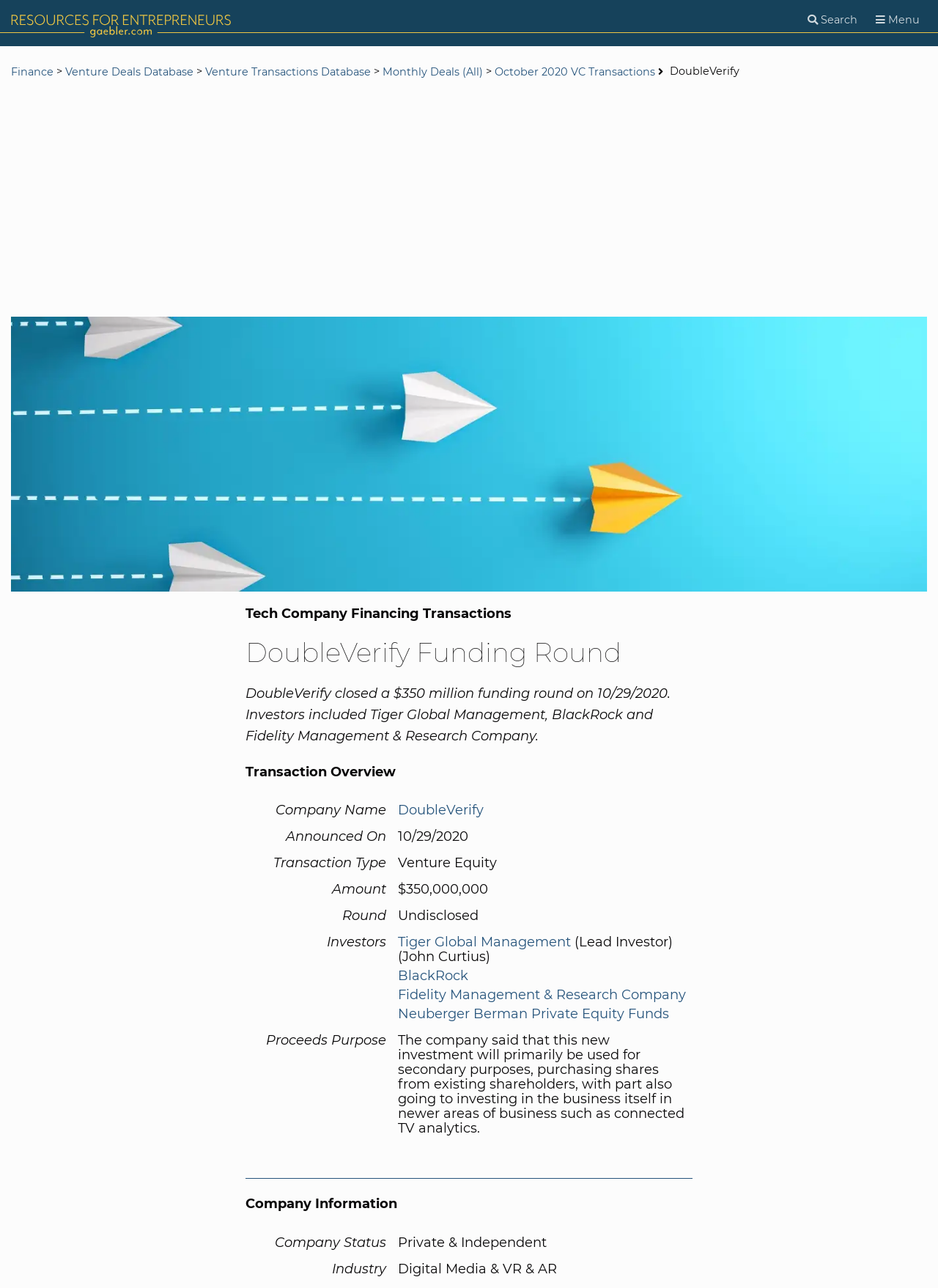What is the industry of the company?
Refer to the image and provide a concise answer in one word or phrase.

Digital Media & VR & AR